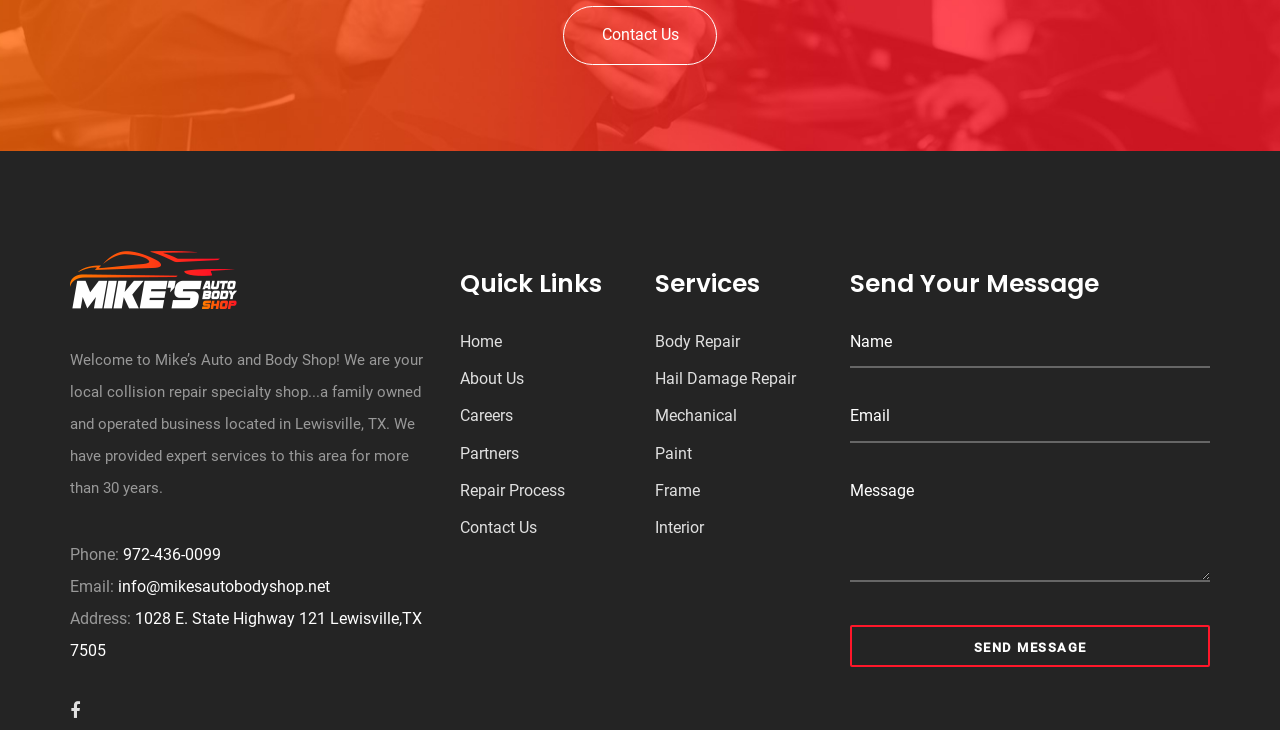Please identify the bounding box coordinates of the element that needs to be clicked to execute the following command: "Click Quick Links". Provide the bounding box using four float numbers between 0 and 1, formatted as [left, top, right, bottom].

[0.359, 0.364, 0.488, 0.412]